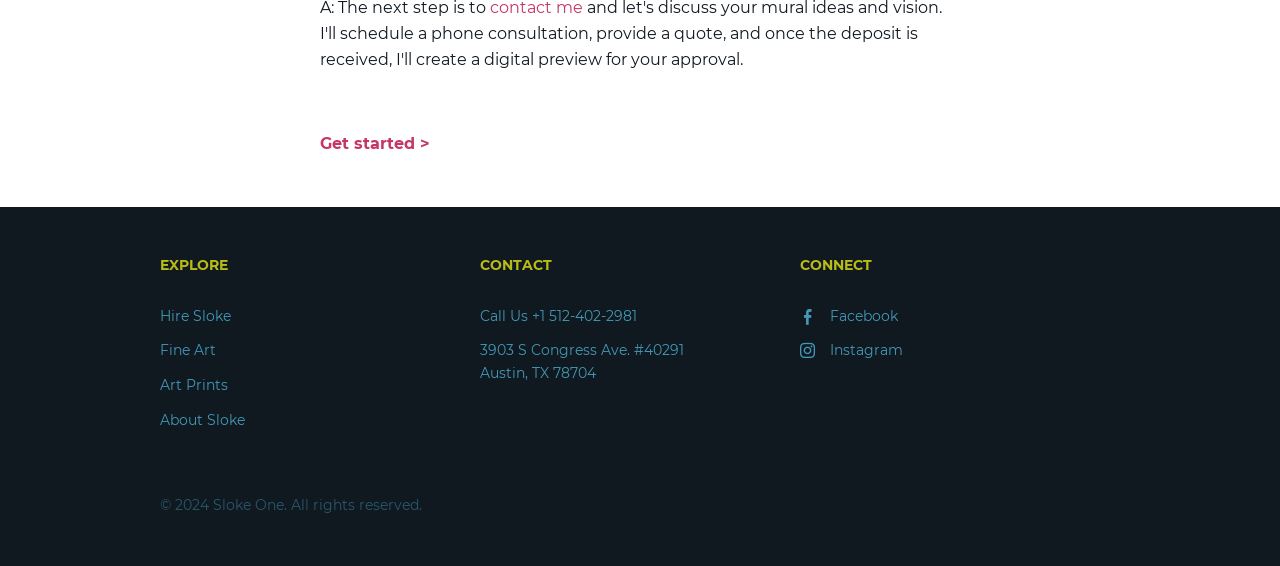Answer the following query with a single word or phrase:
How many social media links are present?

2